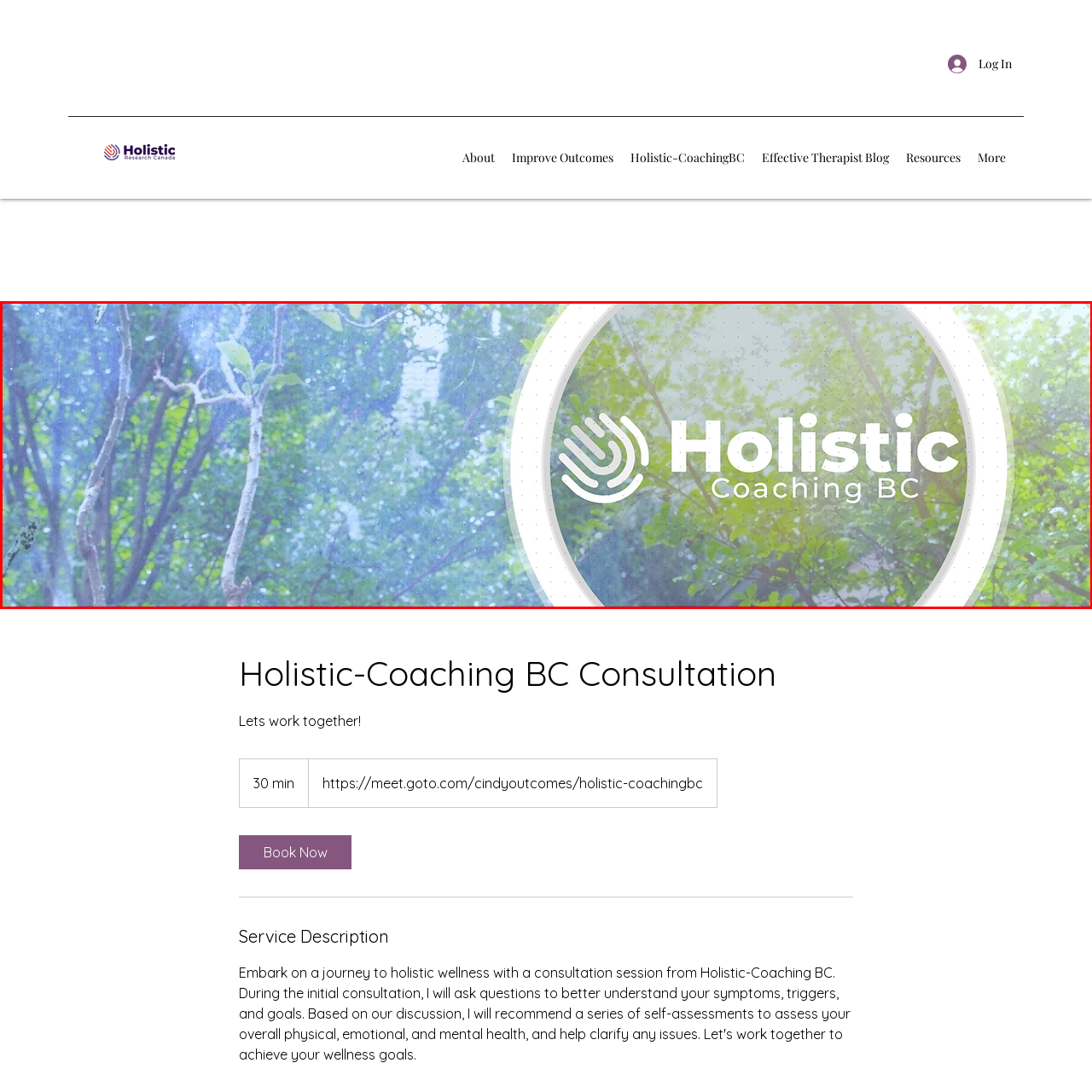Look at the image inside the red boundary and respond to the question with a single word or phrase: What is the essence reflected in the branding of Holistic Coaching BC?

holistic well-being and personal development